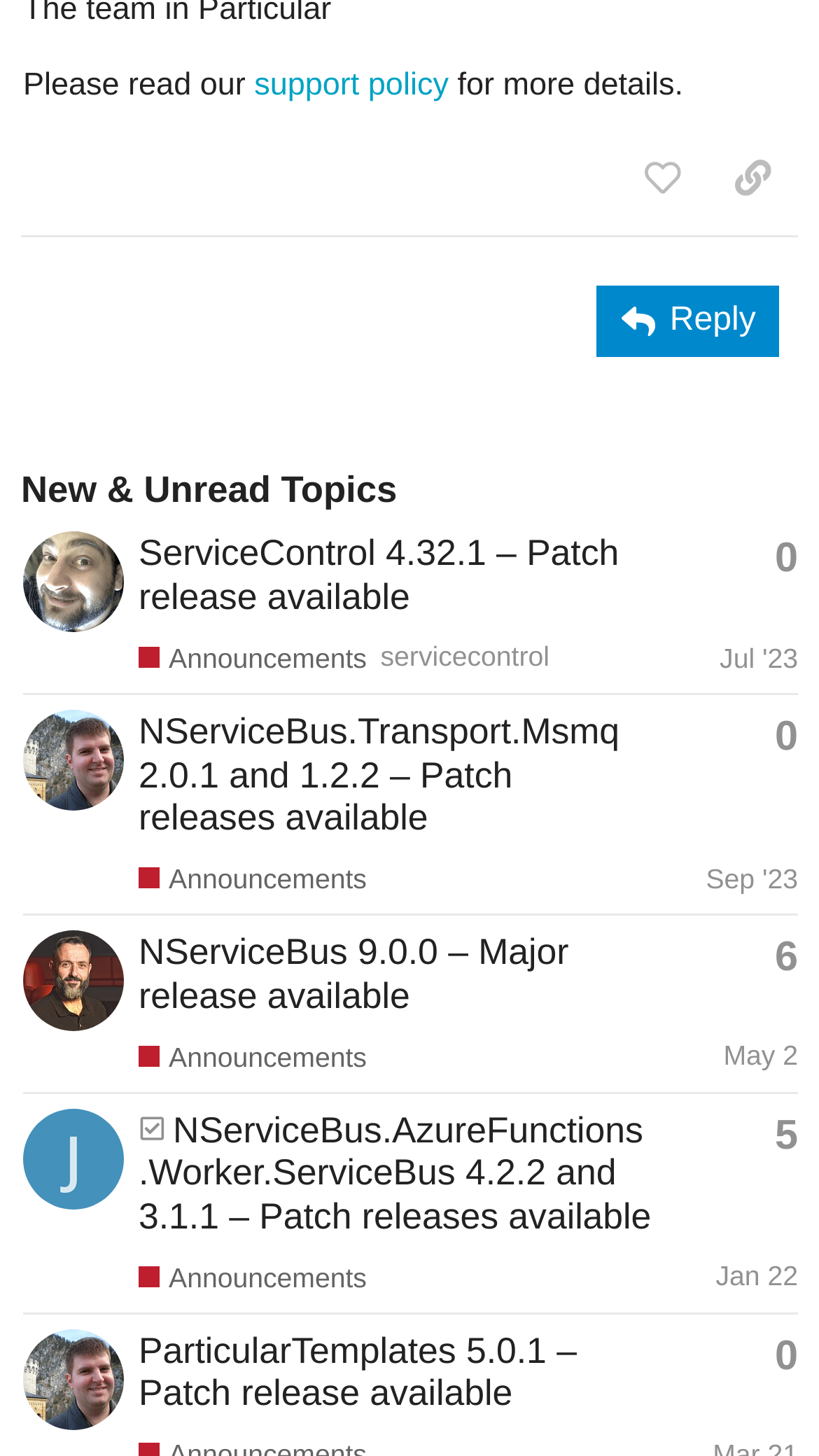Given the element description "title="like this post"", identify the bounding box of the corresponding UI element.

[0.753, 0.095, 0.864, 0.151]